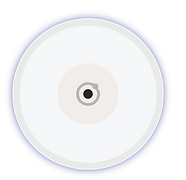What is the theme of the image? Analyze the screenshot and reply with just one word or a short phrase.

Dynamic authorization